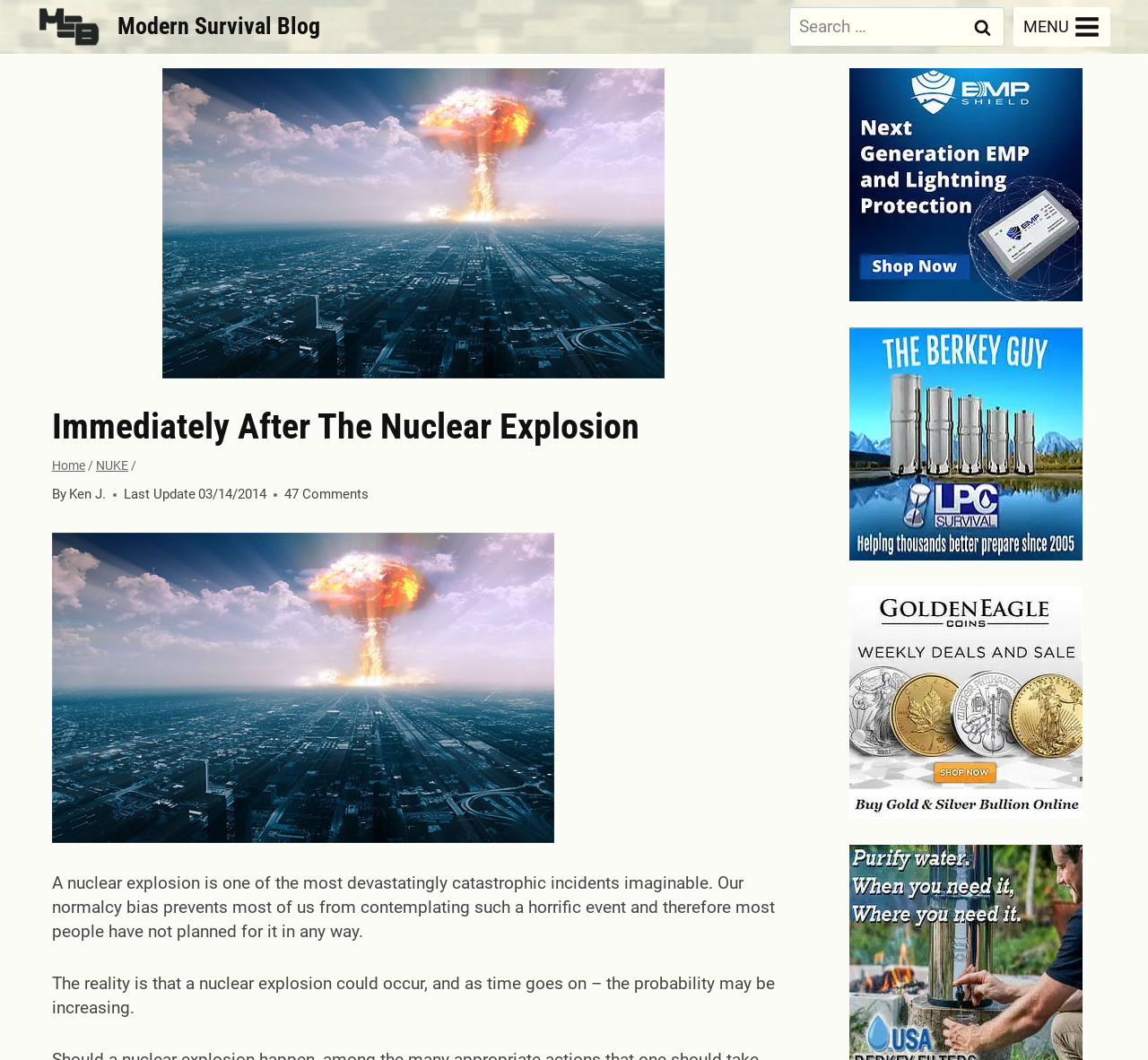Determine the bounding box coordinates for the UI element described. Format the coordinates as (top-left x, top-left y, bottom-right x, bottom-right y) and ensure all values are between 0 and 1. Element description: alt="EMP Shield"

[0.739, 0.064, 0.943, 0.284]